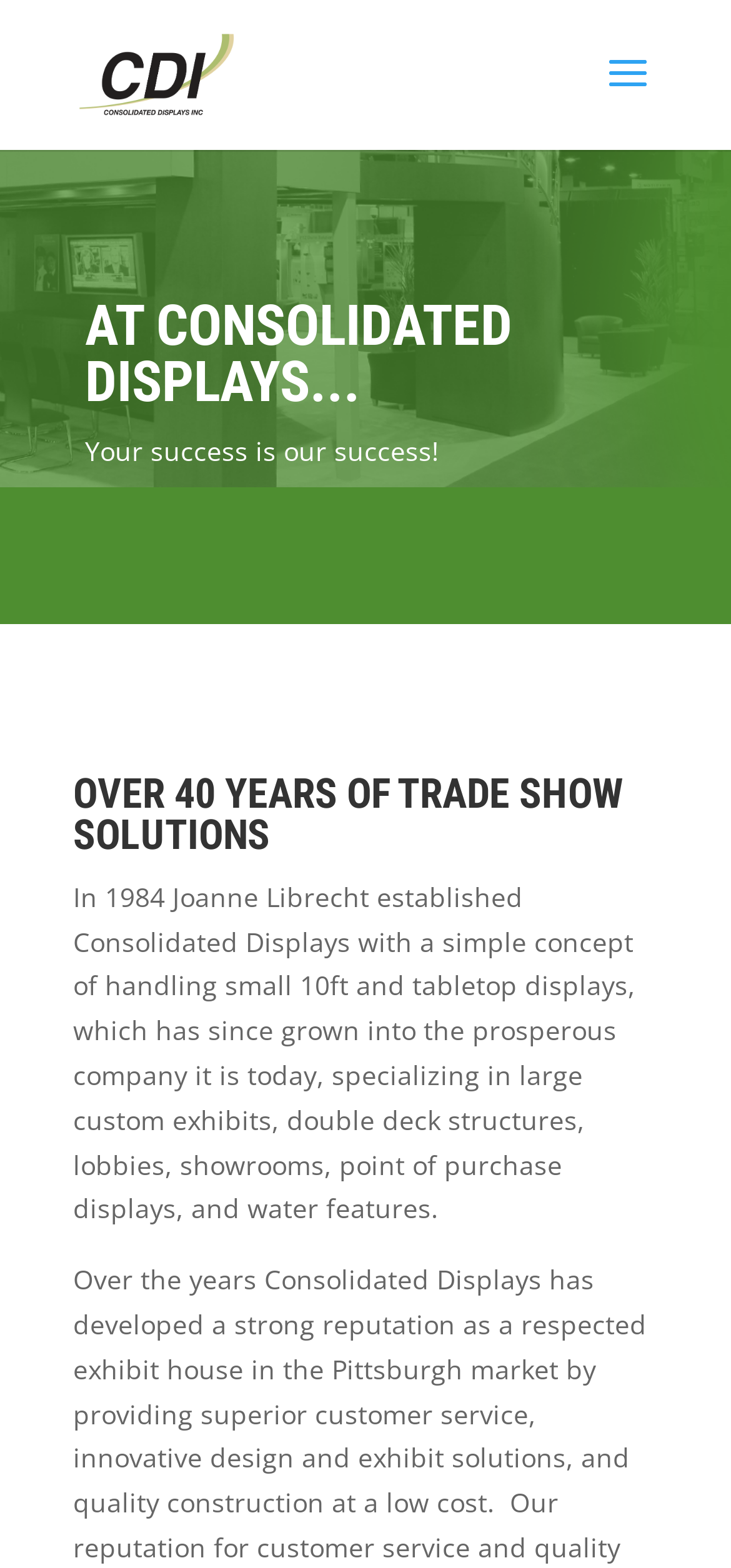Locate the bounding box of the user interface element based on this description: "alt="Consolidated Displays, Inc."".

[0.108, 0.037, 0.321, 0.056]